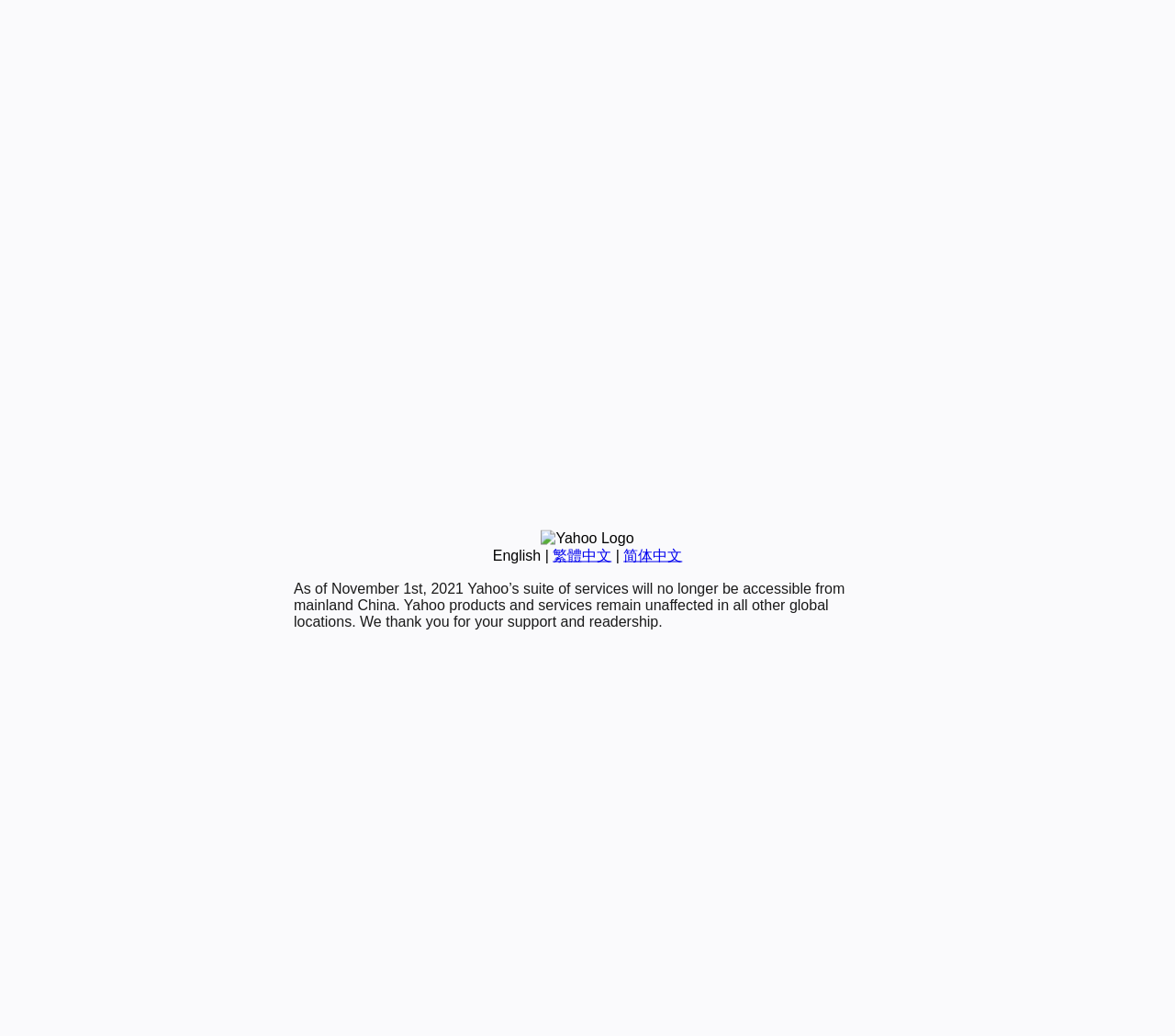Determine the bounding box coordinates of the UI element described by: "English".

[0.419, 0.528, 0.46, 0.543]